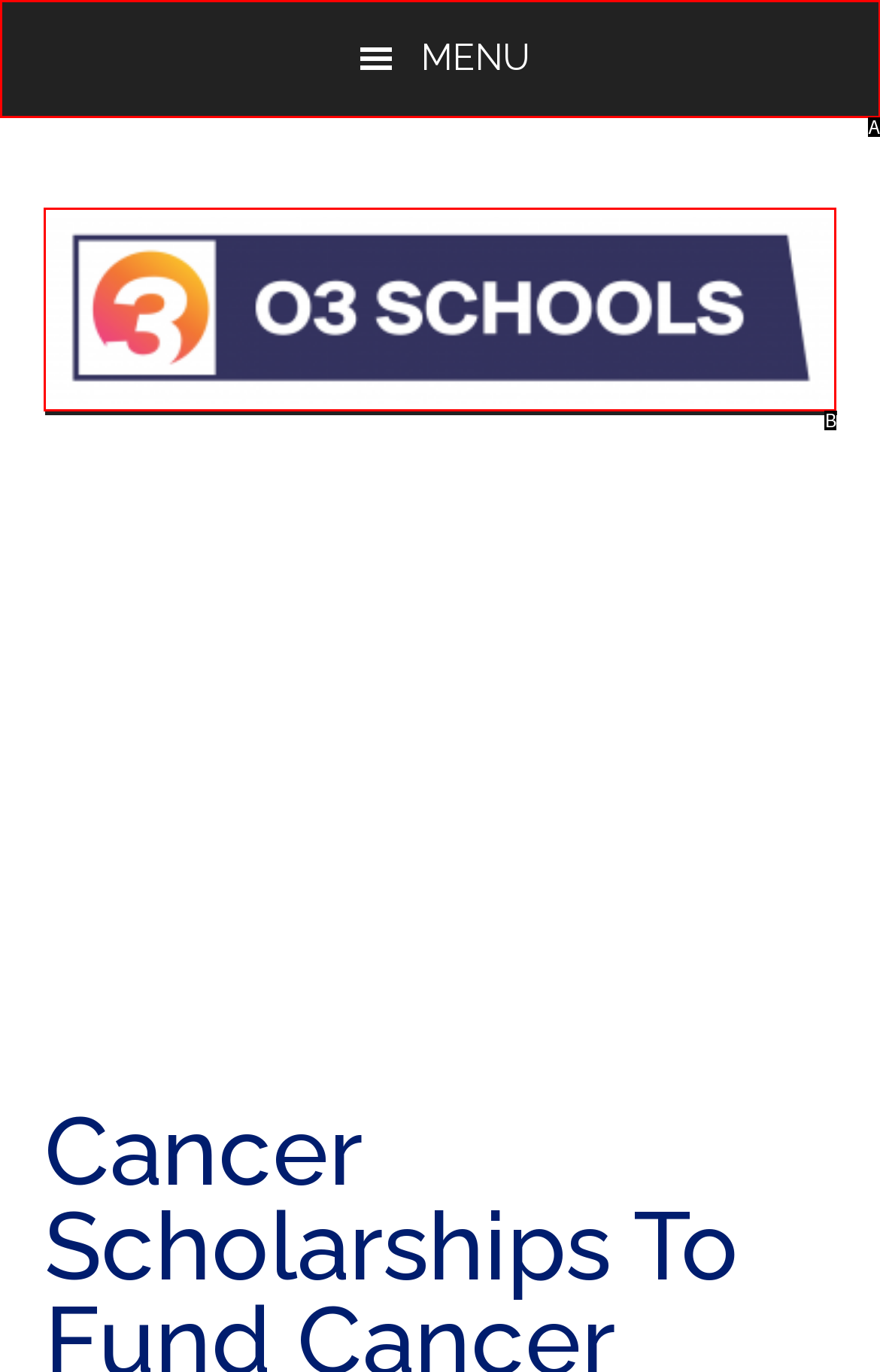Tell me the letter of the HTML element that best matches the description: Menu from the provided options.

A